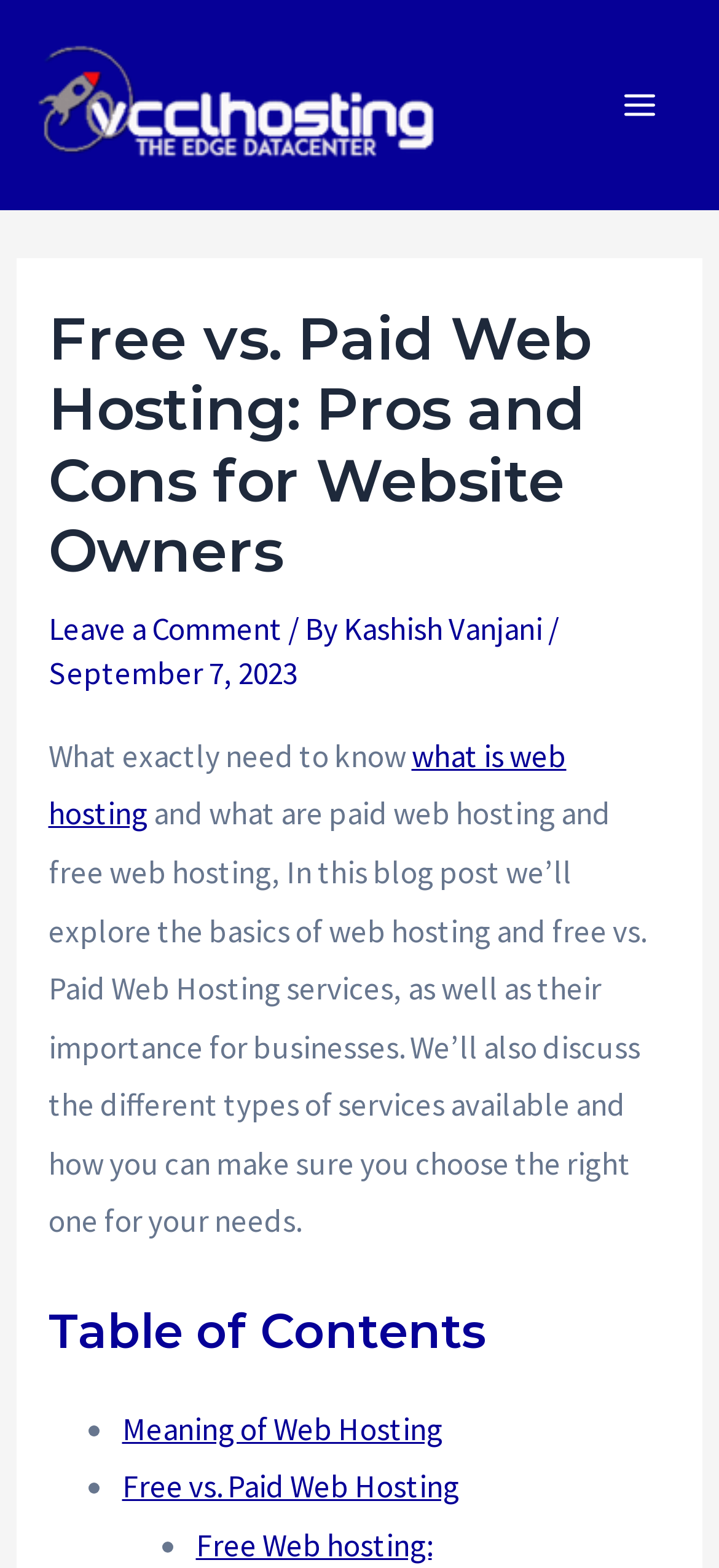What is the importance of web hosting for businesses?
Based on the screenshot, provide your answer in one word or phrase.

It is important